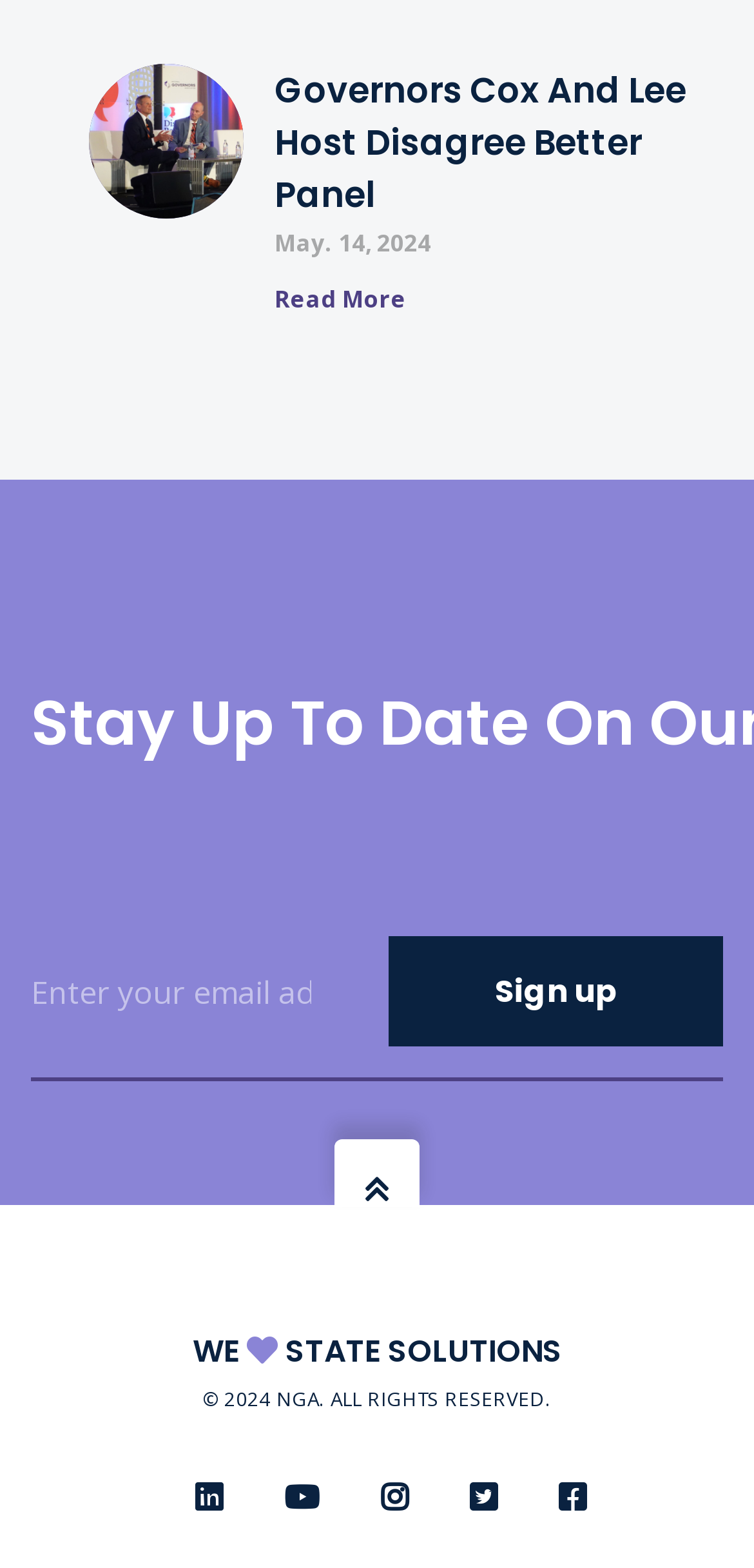Please identify the bounding box coordinates of the element's region that I should click in order to complete the following instruction: "Read the article about Governors Cox and Lee hosting a Disagree Better Panel". The bounding box coordinates consist of four float numbers between 0 and 1, i.e., [left, top, right, bottom].

[0.364, 0.041, 0.954, 0.141]